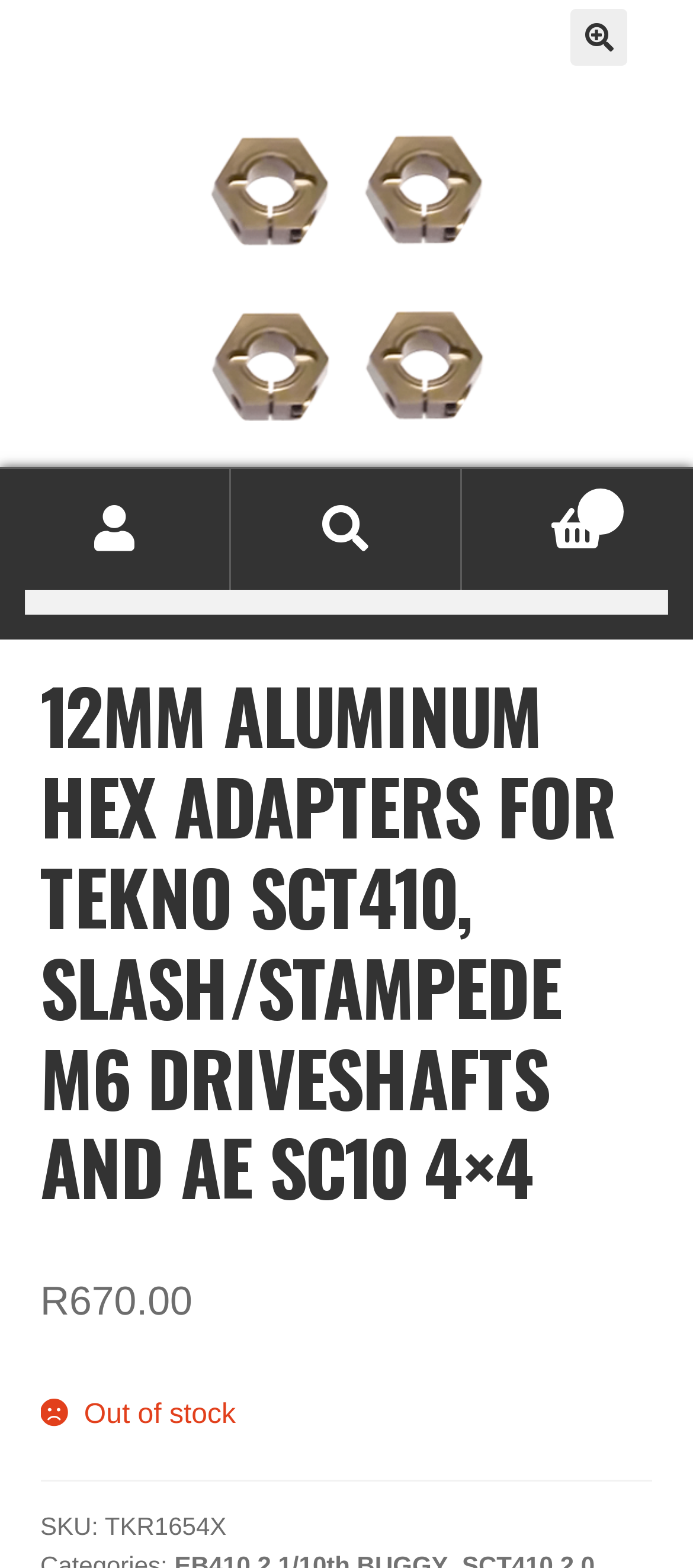Please predict the bounding box coordinates (top-left x, top-left y, bottom-right x, bottom-right y) for the UI element in the screenshot that fits the description: On Sale

[0.058, 0.18, 0.942, 0.231]